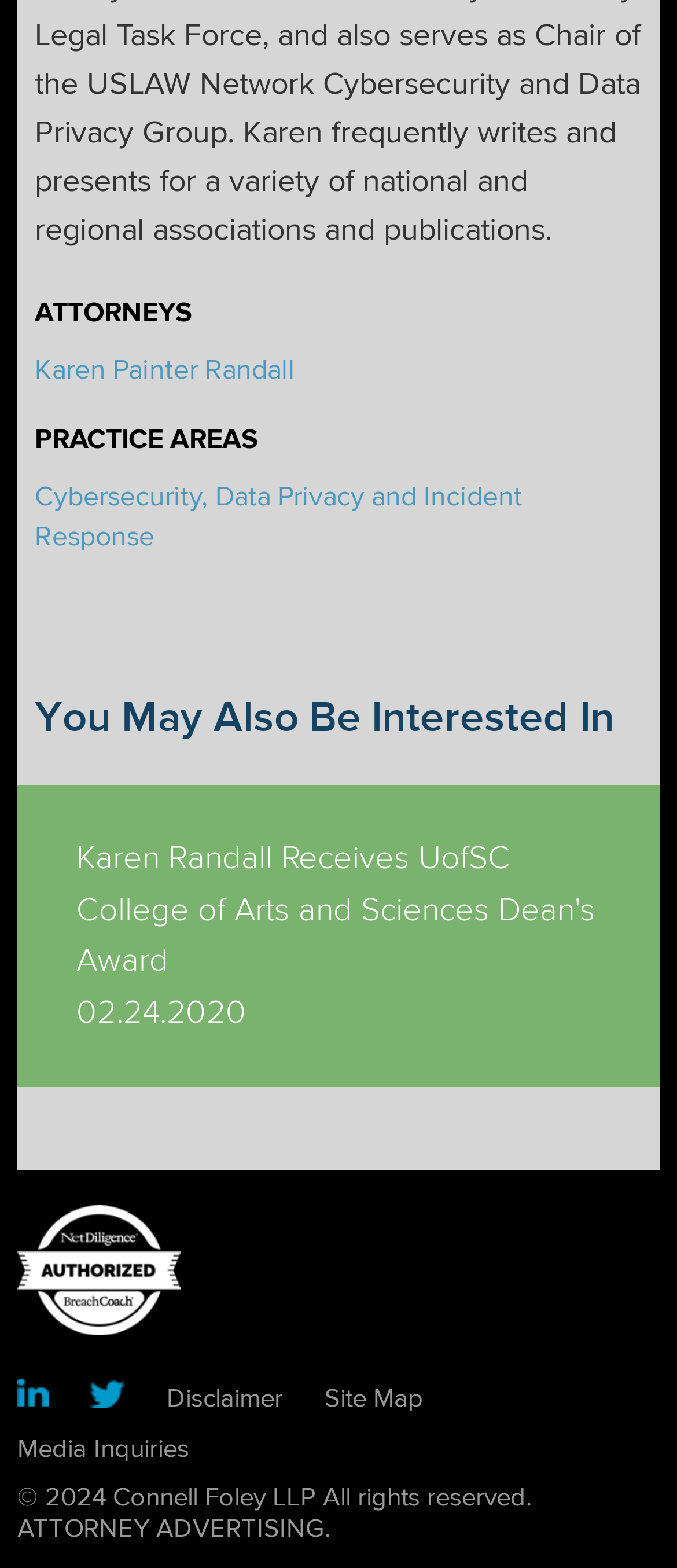Identify the bounding box coordinates of the region I need to click to complete this instruction: "Click on the 'Karen Painter Randall' link".

[0.051, 0.224, 0.436, 0.246]